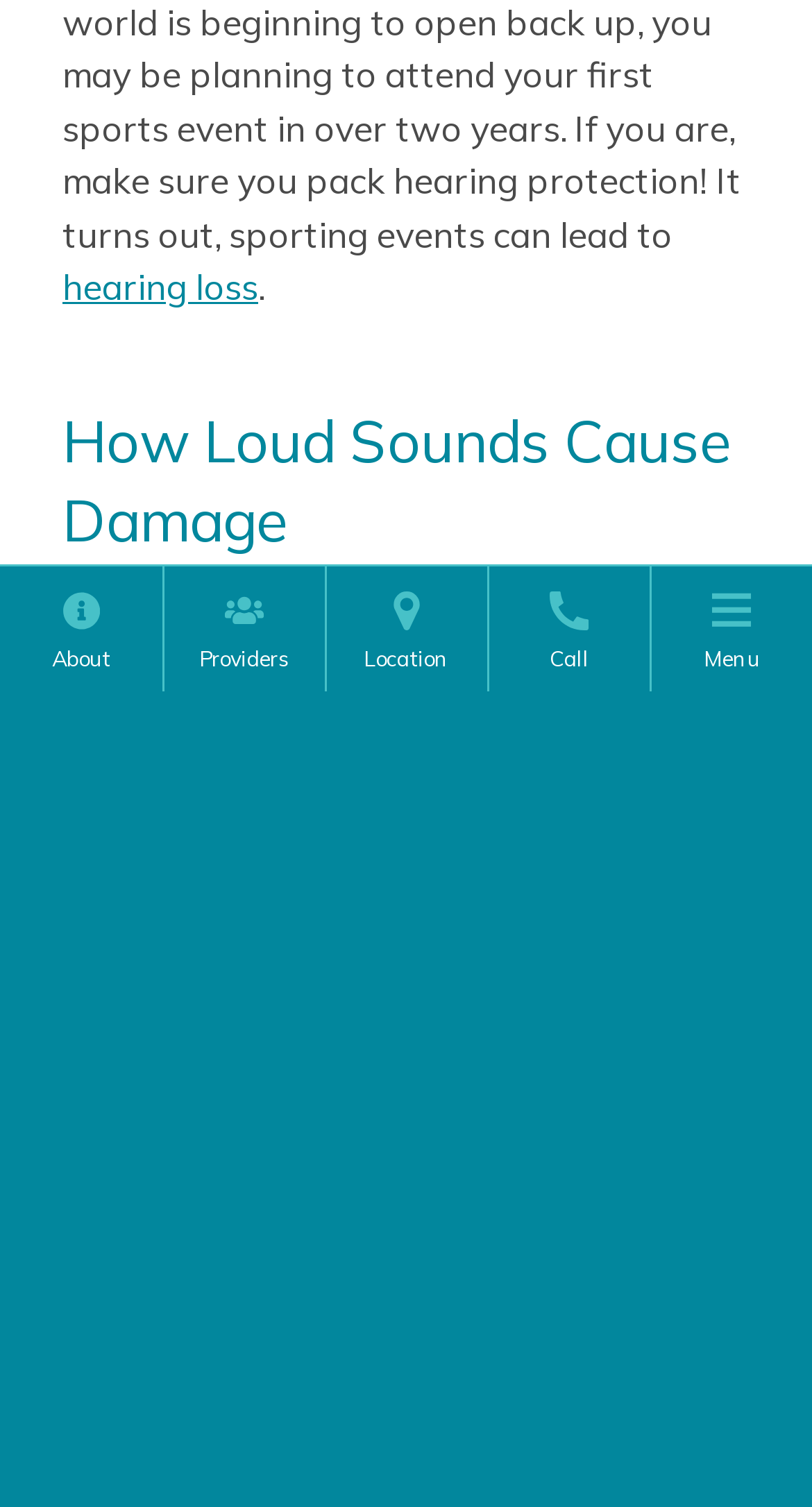Provide the bounding box coordinates of the HTML element this sentence describes: "Request Appointment". The bounding box coordinates consist of four float numbers between 0 and 1, i.e., [left, top, right, bottom].

[0.077, 0.53, 0.923, 0.596]